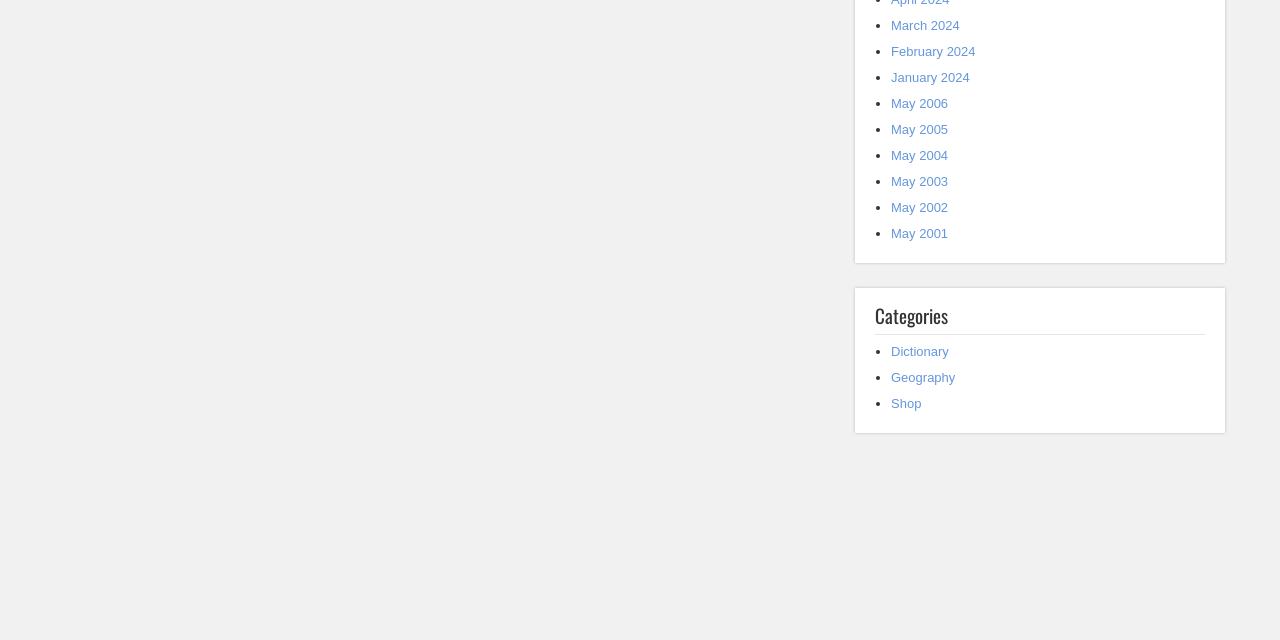Based on the element description Geography, identify the bounding box of the UI element in the given webpage screenshot. The coordinates should be in the format (top-left x, top-left y, bottom-right x, bottom-right y) and must be between 0 and 1.

[0.696, 0.578, 0.746, 0.602]